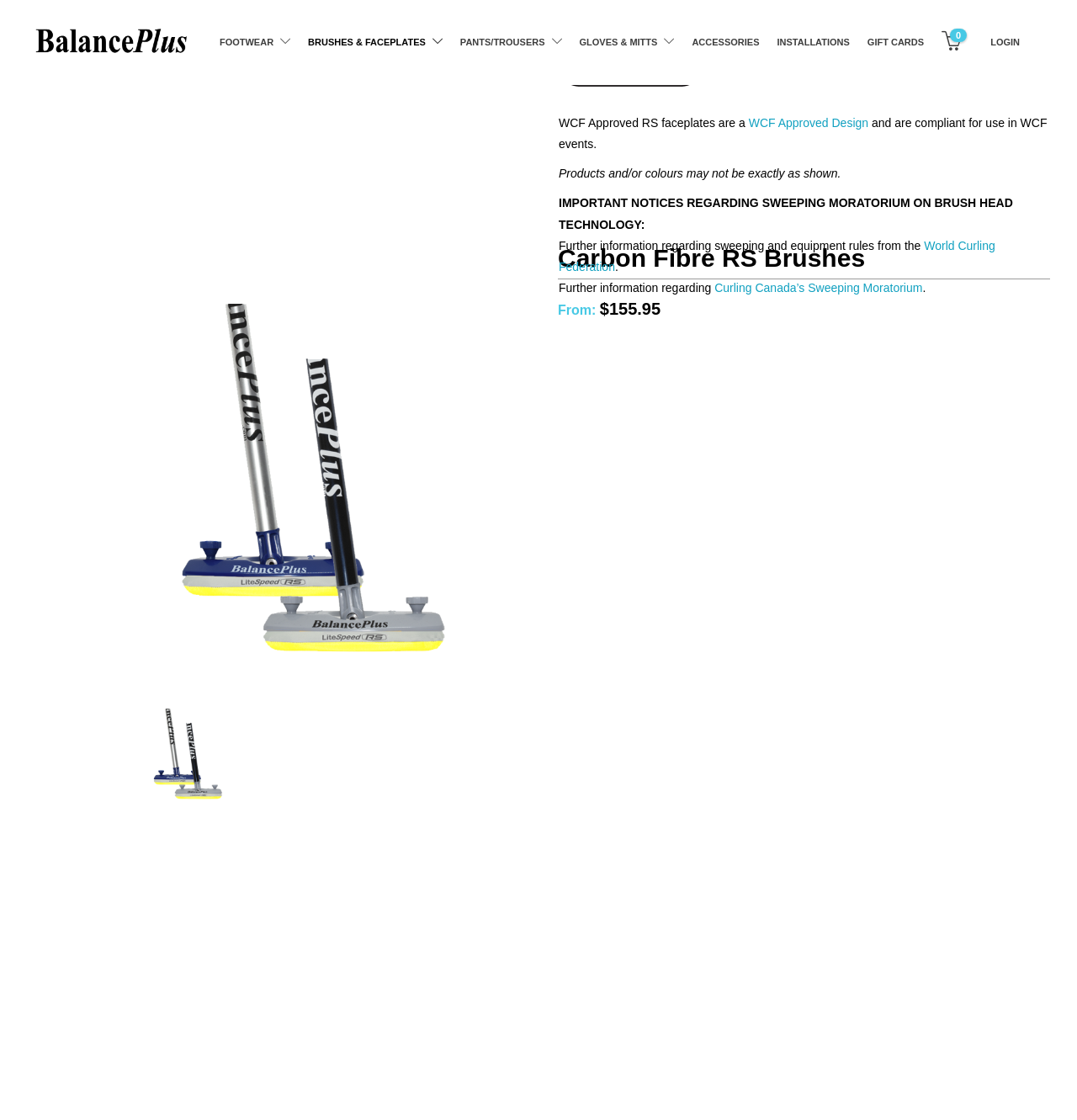Determine the bounding box coordinates of the target area to click to execute the following instruction: "View Carbon Fibre RS Brushes details."

[0.518, 0.218, 0.975, 0.249]